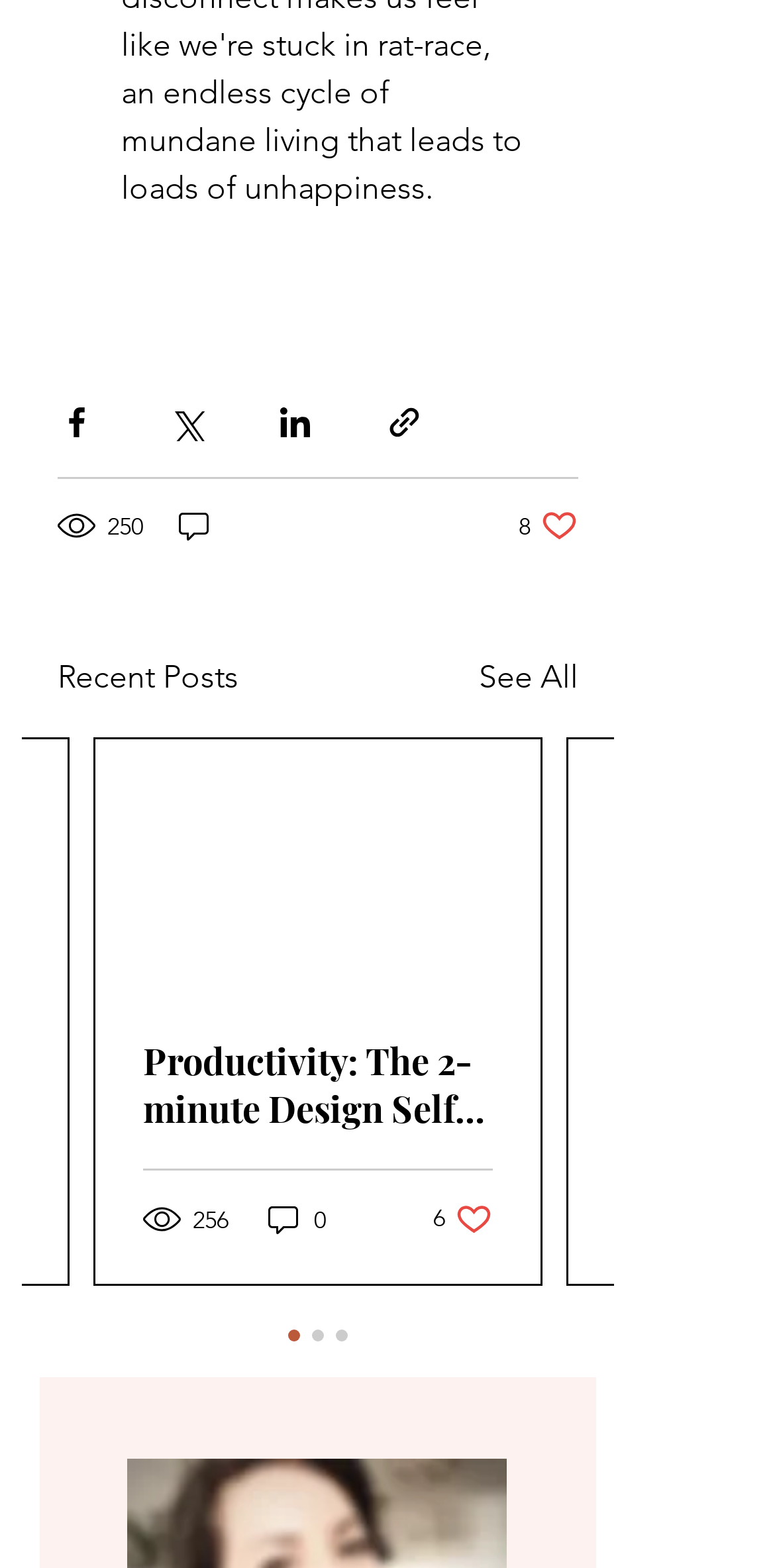Please identify the bounding box coordinates of the element that needs to be clicked to perform the following instruction: "See all recent posts".

[0.618, 0.417, 0.746, 0.448]